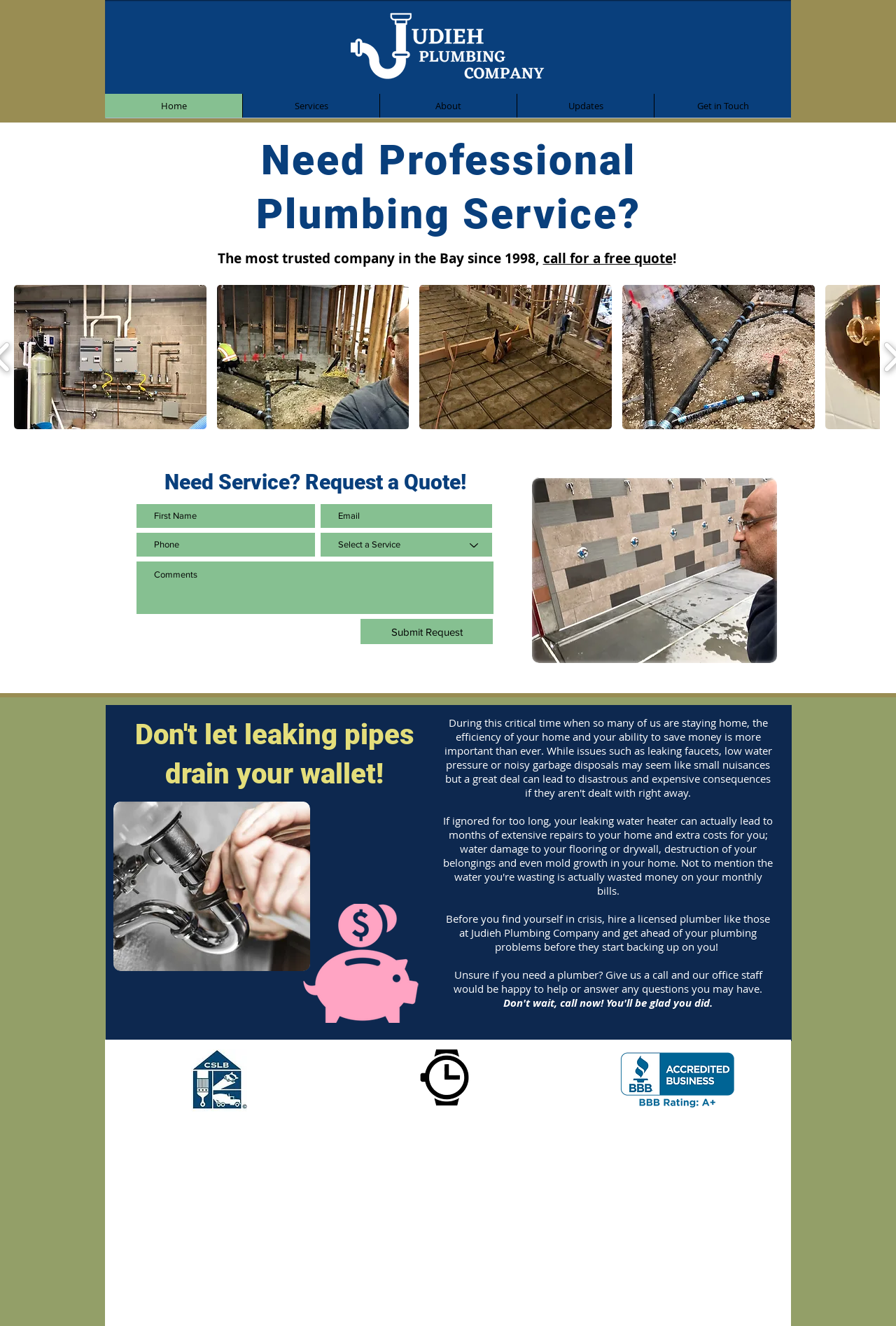Based on the image, please respond to the question with as much detail as possible:
What is the purpose of the quote request form?

The quote request form is located under the heading 'Need Service? Request a Quote!' and has fields for first name, email, phone, and a combobox. This suggests that the purpose of the form is for users to request a quote for plumbing services.